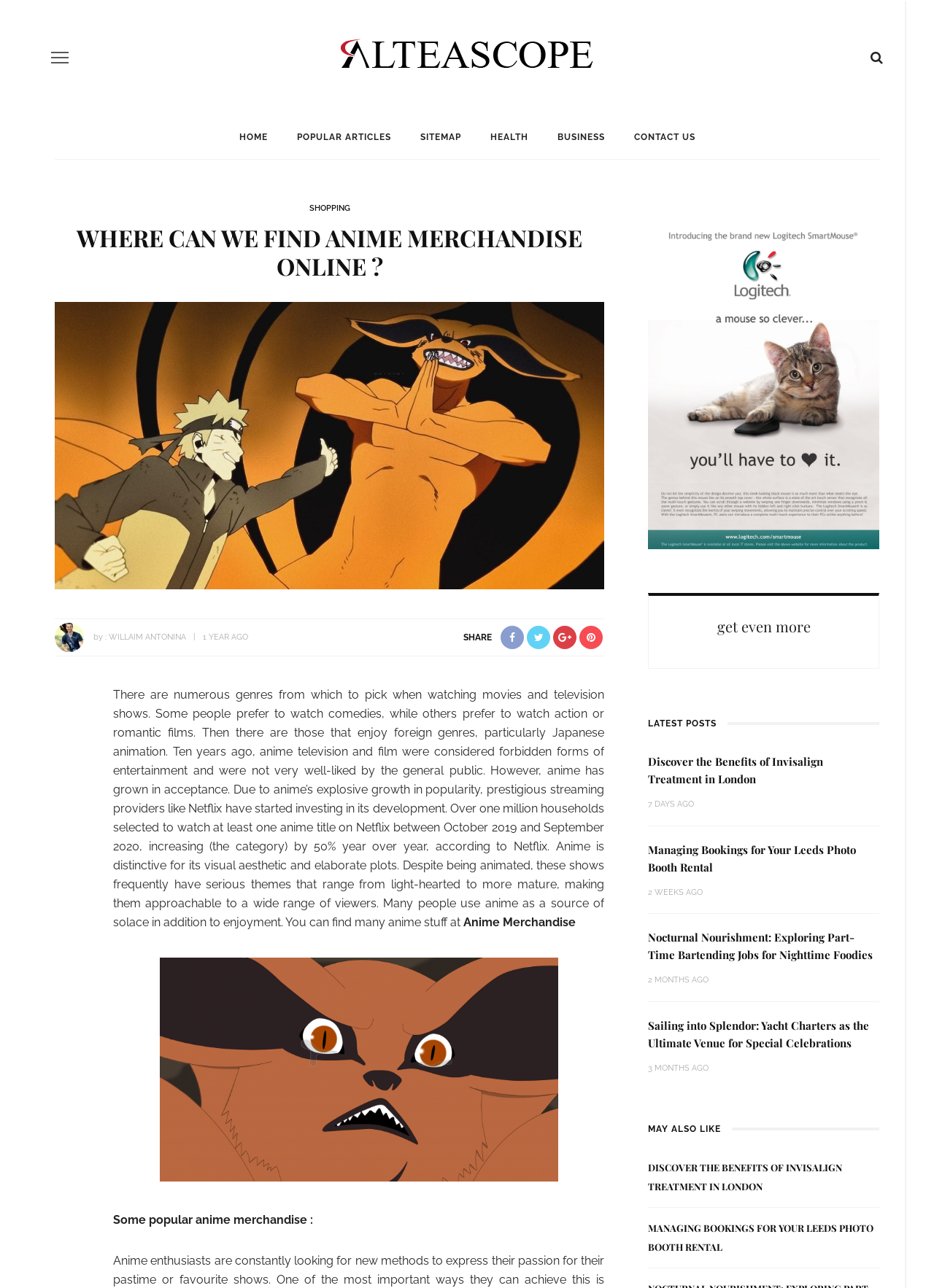Determine the bounding box coordinates for the area that should be clicked to carry out the following instruction: "Check the latest posts".

[0.694, 0.553, 0.941, 0.57]